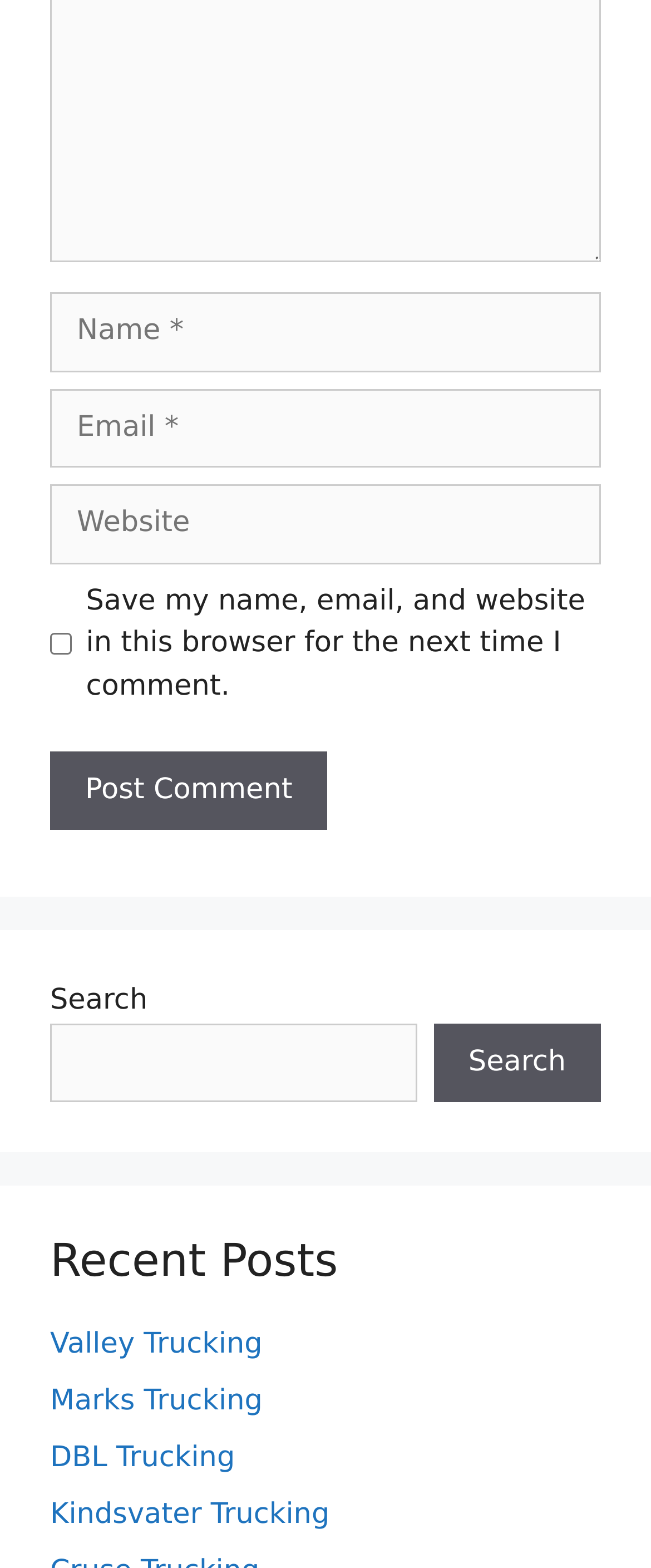What is the label of the first textbox?
Based on the image, provide your answer in one word or phrase.

Name